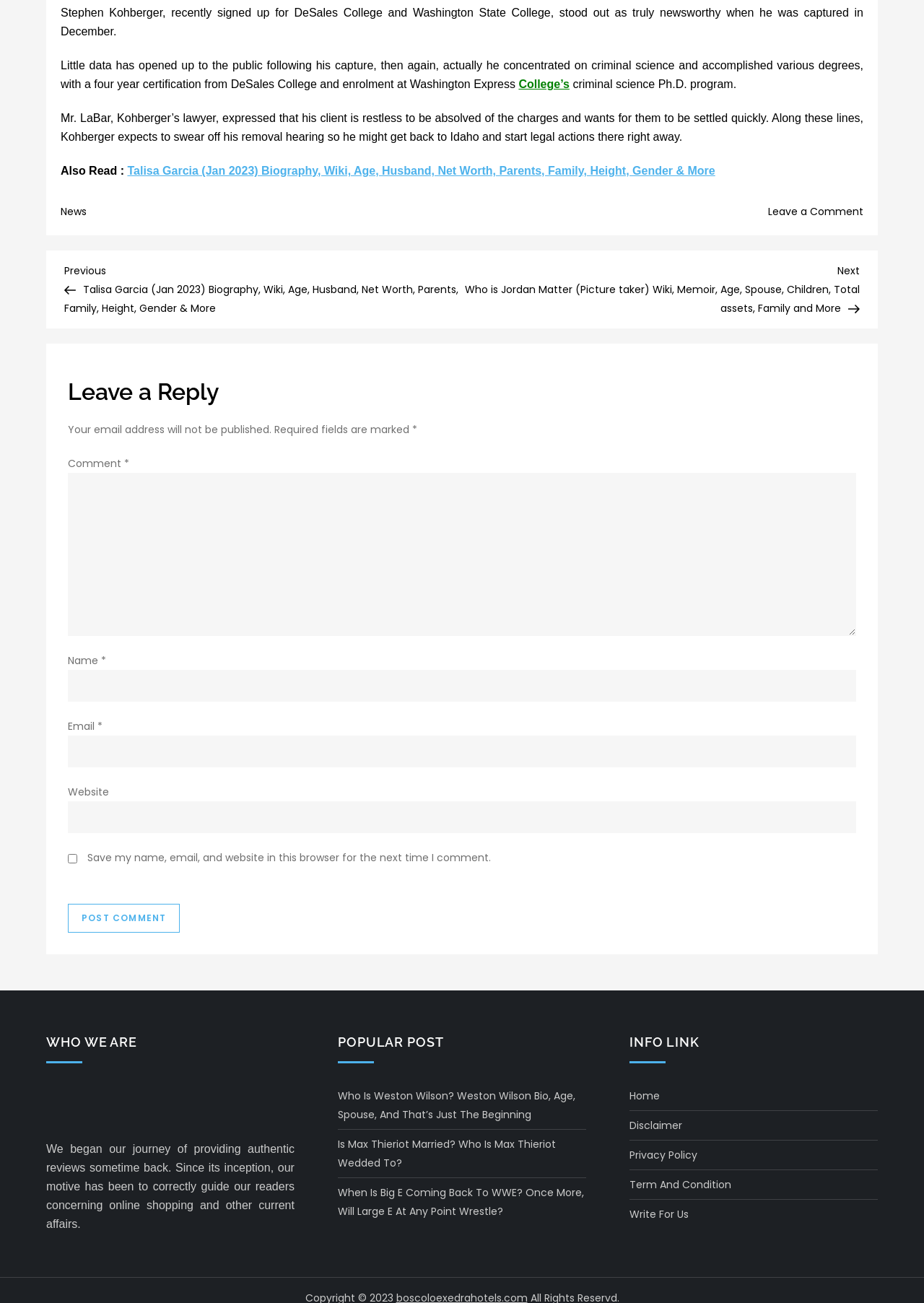Find the bounding box coordinates for the element described here: "Home".

[0.681, 0.834, 0.714, 0.848]